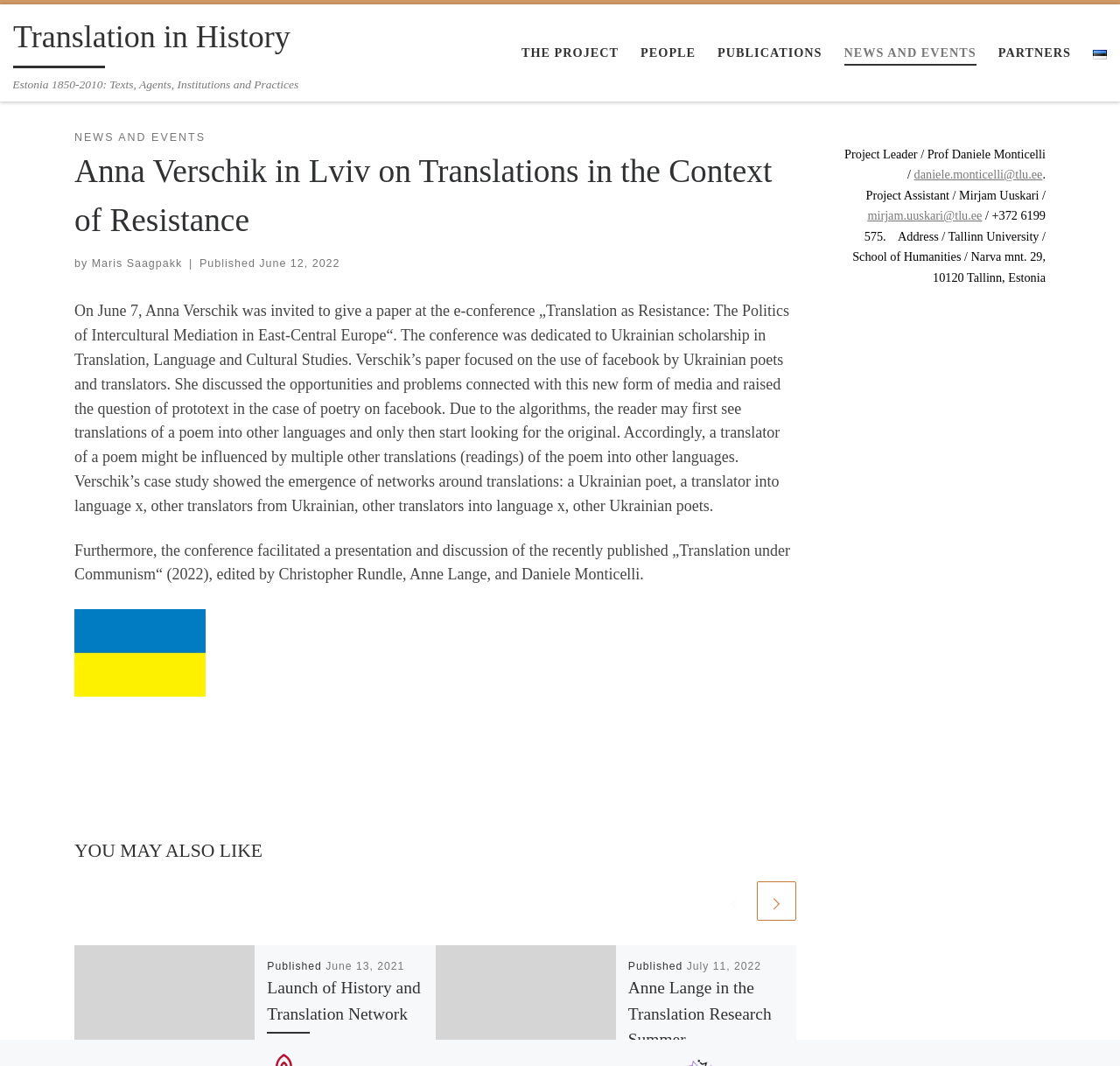Please identify the bounding box coordinates of the element's region that needs to be clicked to fulfill the following instruction: "Click on the 'THE PROJECT' link". The bounding box coordinates should consist of four float numbers between 0 and 1, i.e., [left, top, right, bottom].

[0.461, 0.032, 0.557, 0.067]